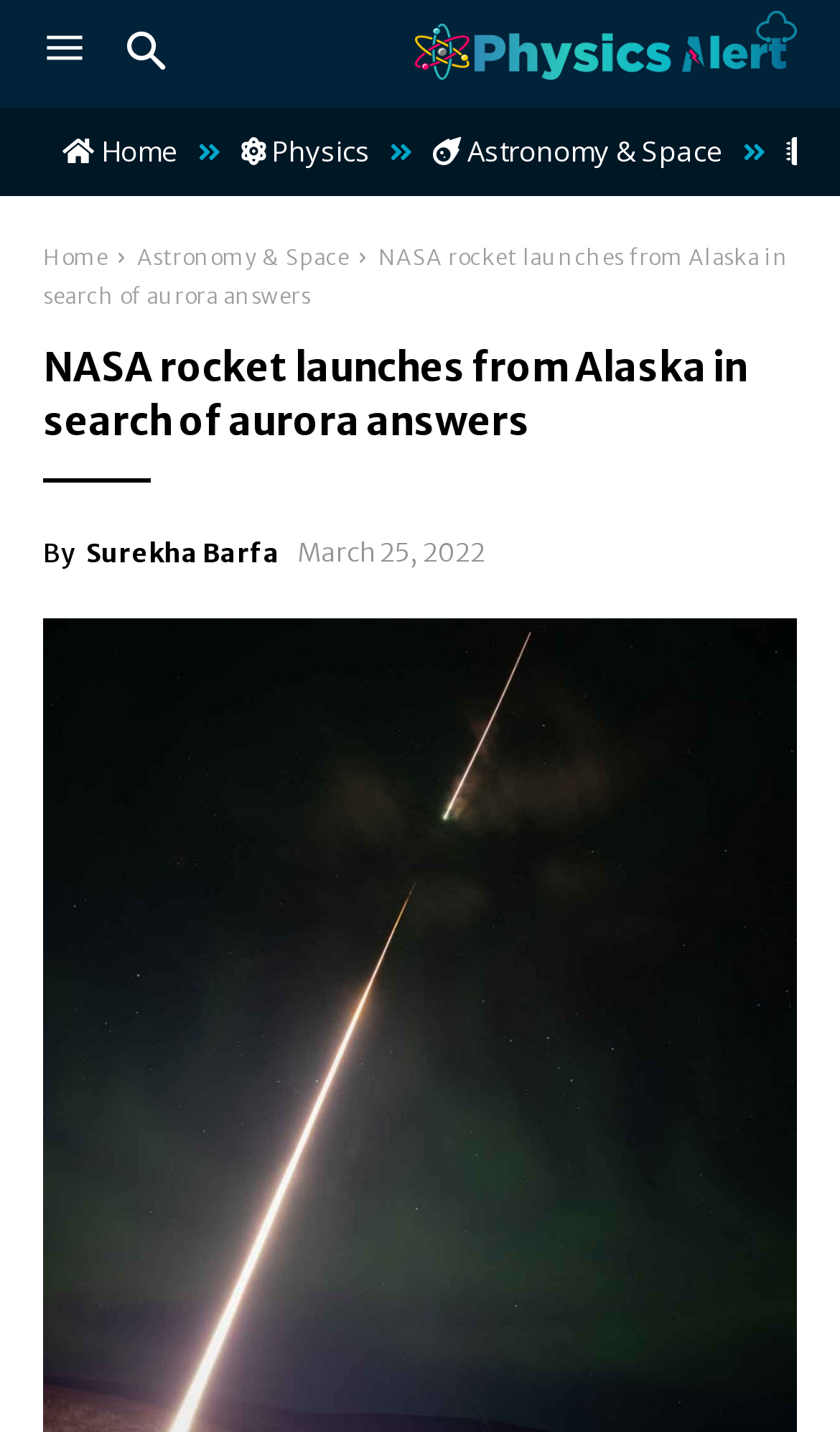Provide a one-word or short-phrase response to the question:
What is the logo of this website?

NASA